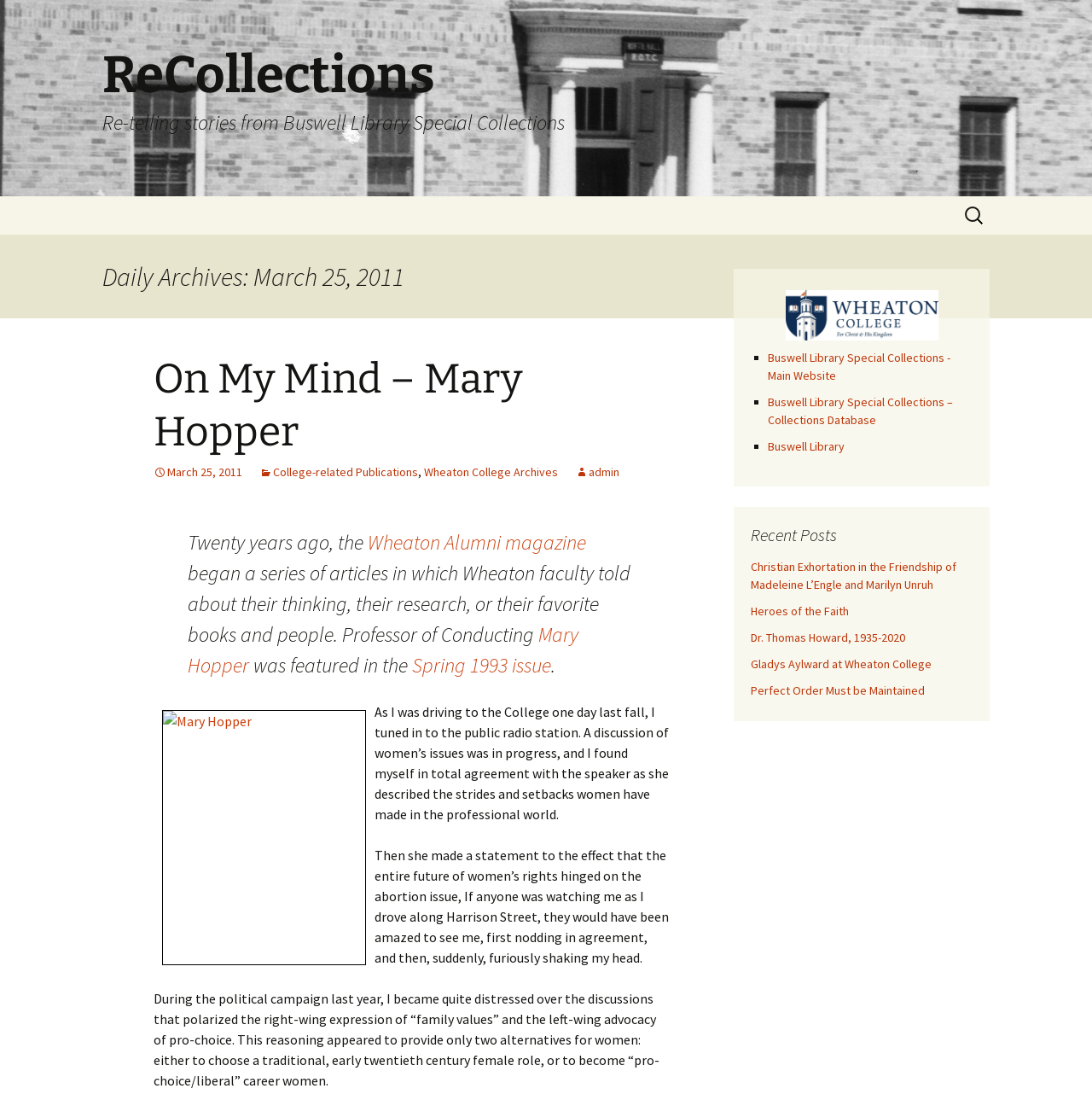Identify the bounding box coordinates of the element that should be clicked to fulfill this task: "Search for something". The coordinates should be provided as four float numbers between 0 and 1, i.e., [left, top, right, bottom].

[0.88, 0.181, 0.906, 0.209]